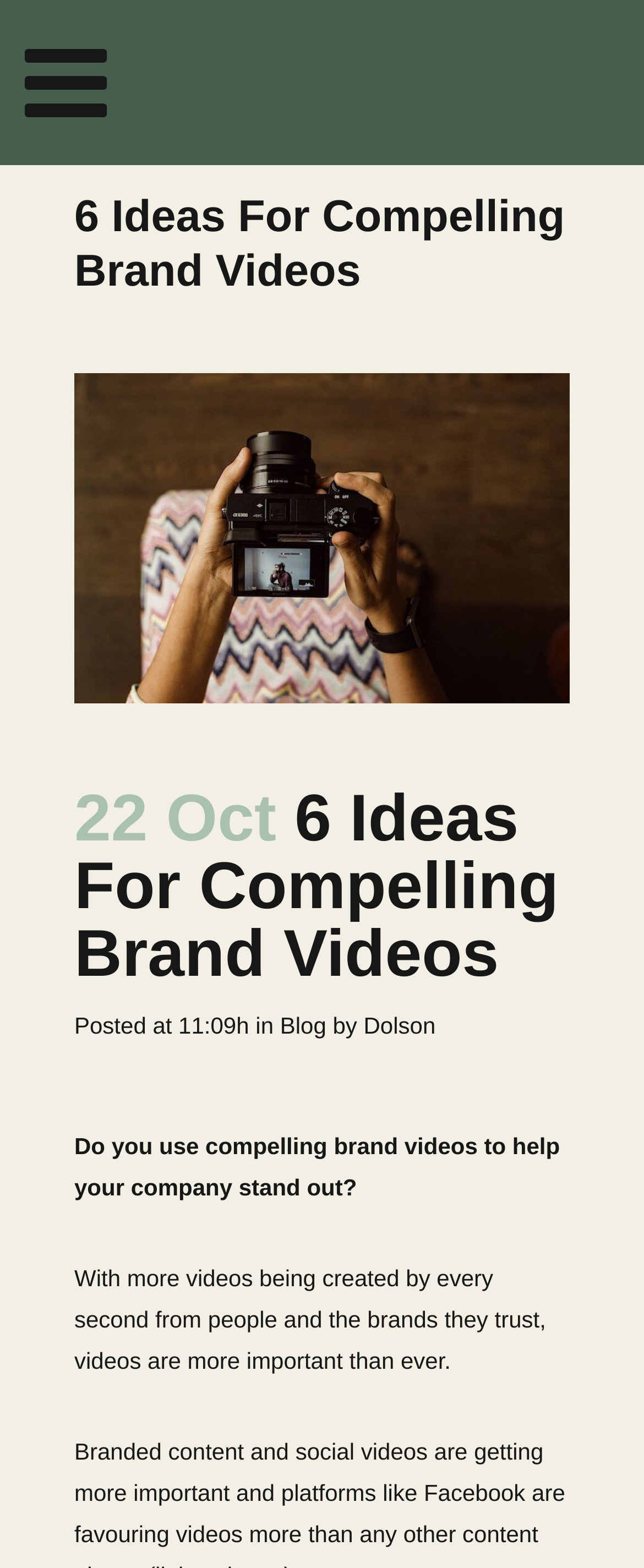Carefully observe the image and respond to the question with a detailed answer:
What is the category of the article?

The category of the article is Blog, as indicated by the link 'Blog' which appears below the heading '22 Oct 6 Ideas For Compelling Brand Videos'.